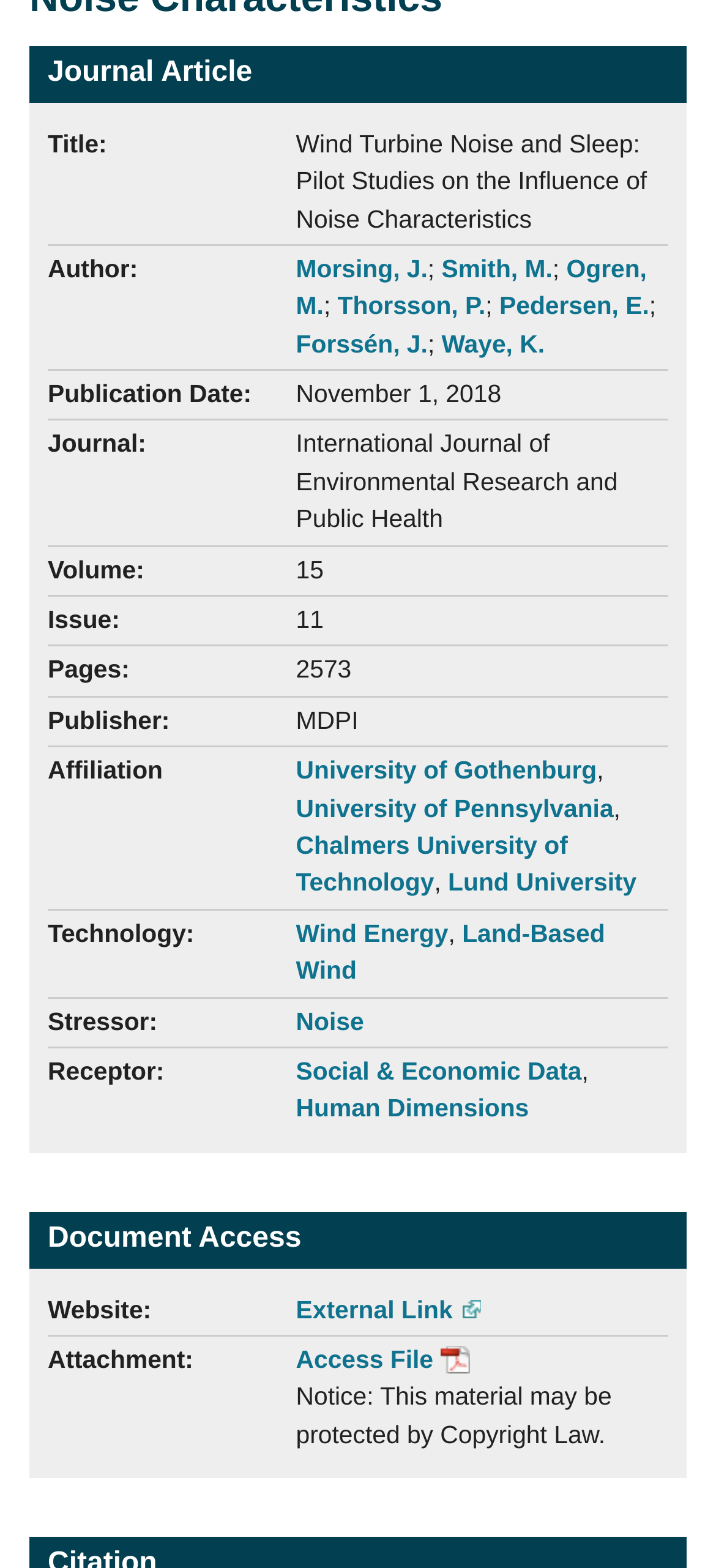Using the format (top-left x, top-left y, bottom-right x, bottom-right y), provide the bounding box coordinates for the described UI element. All values should be floating point numbers between 0 and 1: Social & Economic Data

[0.413, 0.674, 0.812, 0.692]